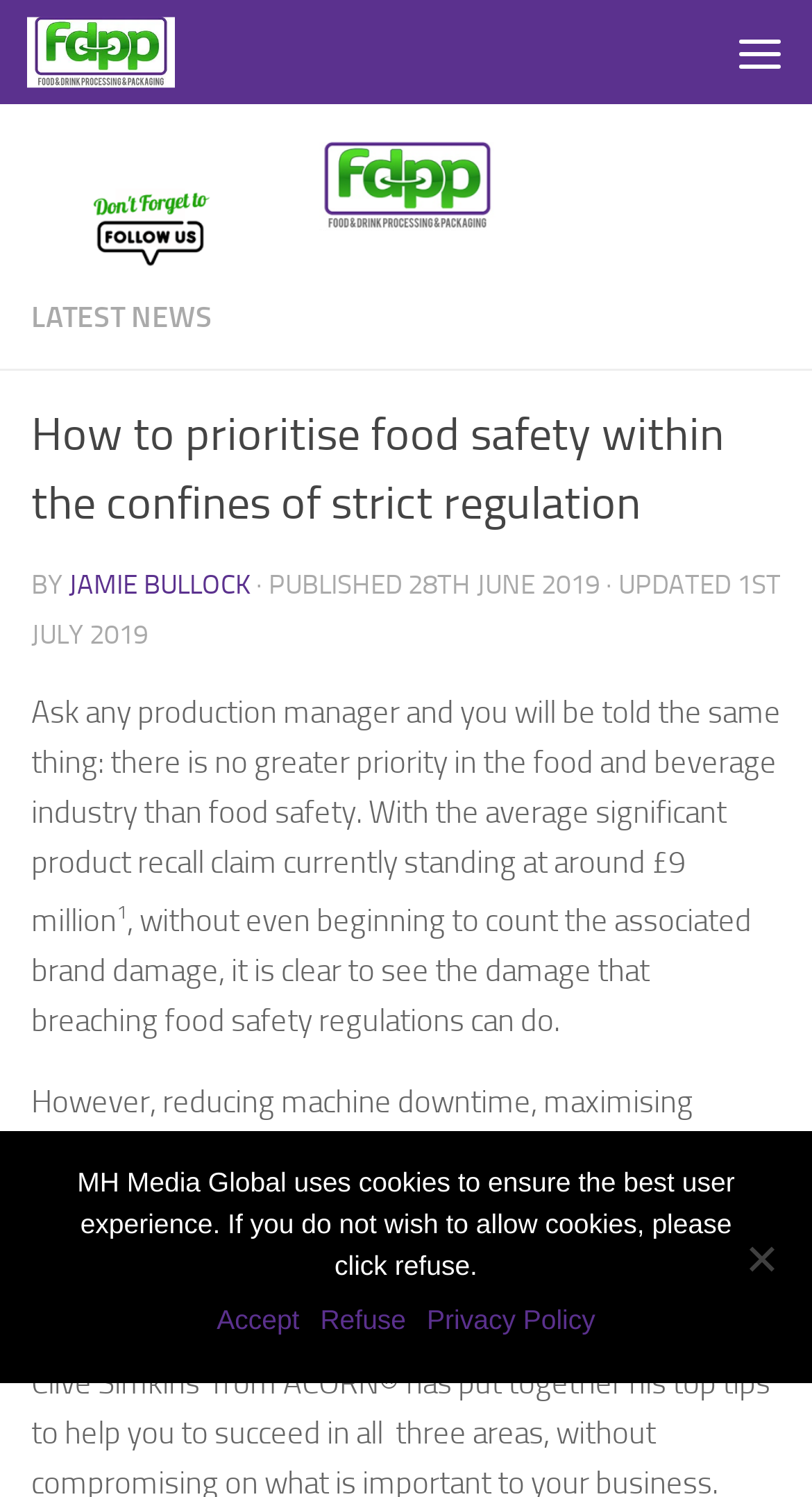What is the average cost of a product recall claim?
Using the visual information, reply with a single word or short phrase.

£9 million